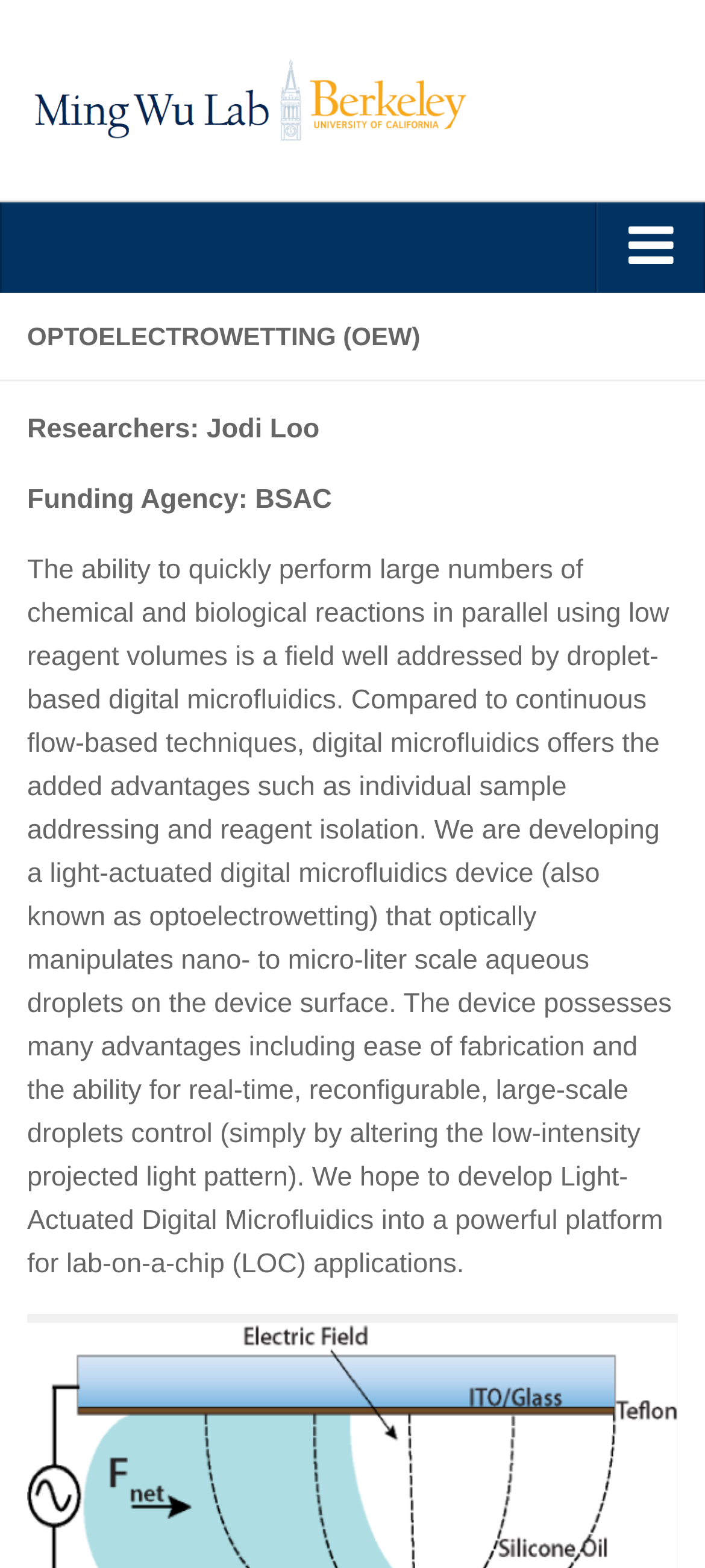Point out the bounding box coordinates of the section to click in order to follow this instruction: "View the research on Light-Actuated Digital Microfluidics".

[0.103, 0.474, 1.0, 0.512]